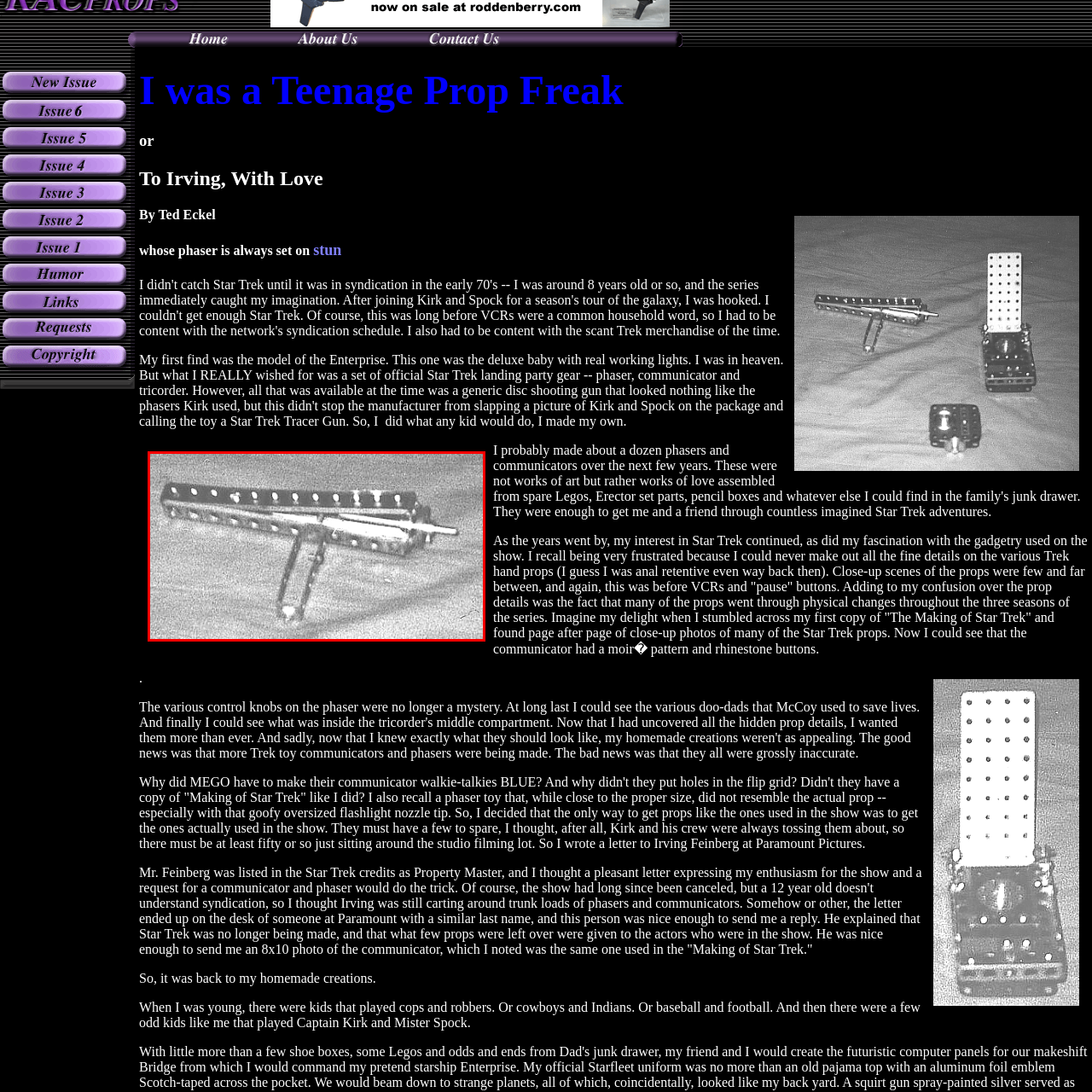What tone does the image evoke?
Please examine the image highlighted within the red bounding box and respond to the question using a single word or phrase based on the image.

Retro